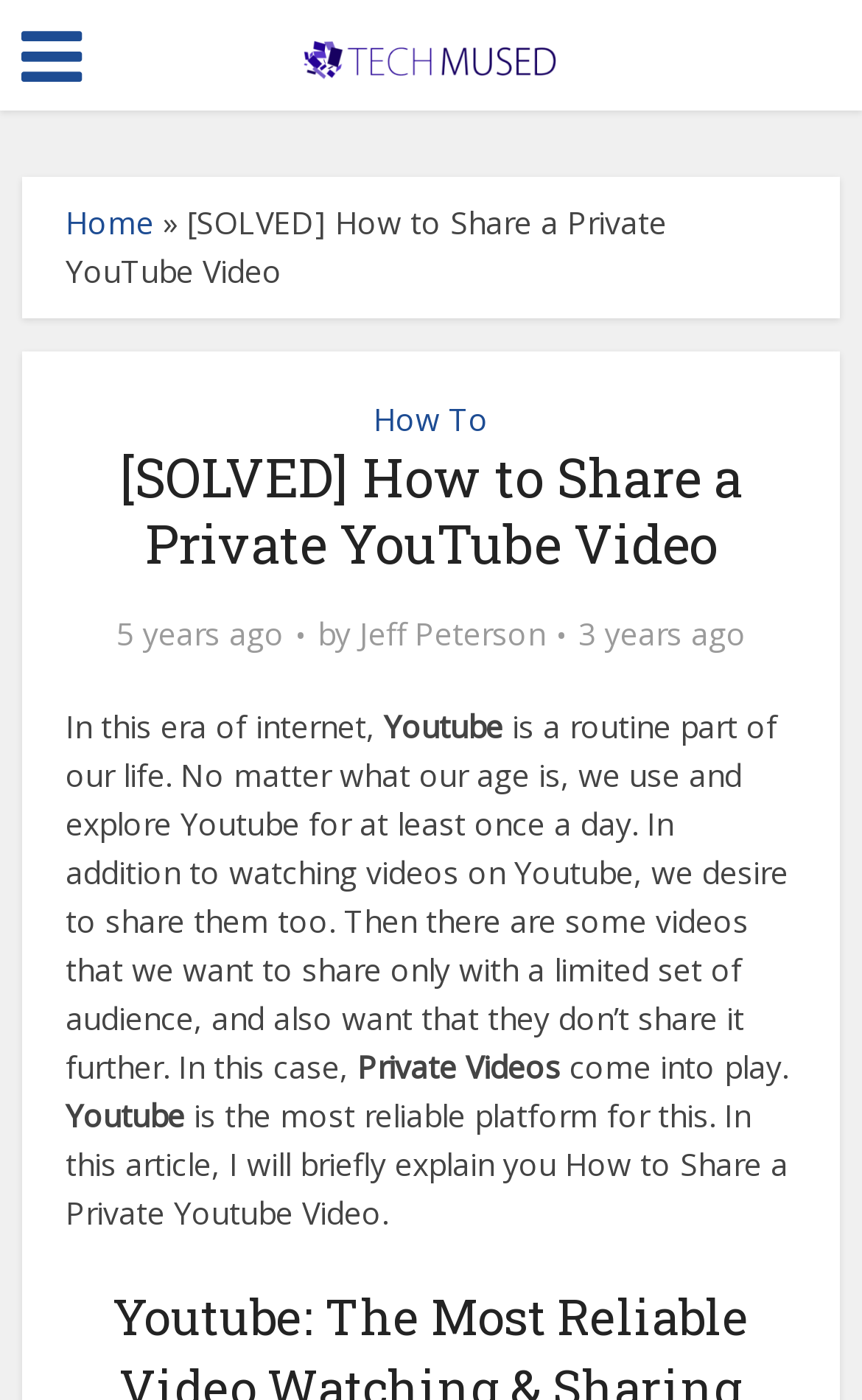Determine the bounding box of the UI element mentioned here: "title="TechMused"". The coordinates must be in the format [left, top, right, bottom] with values ranging from 0 to 1.

[0.346, 0.005, 0.654, 0.068]